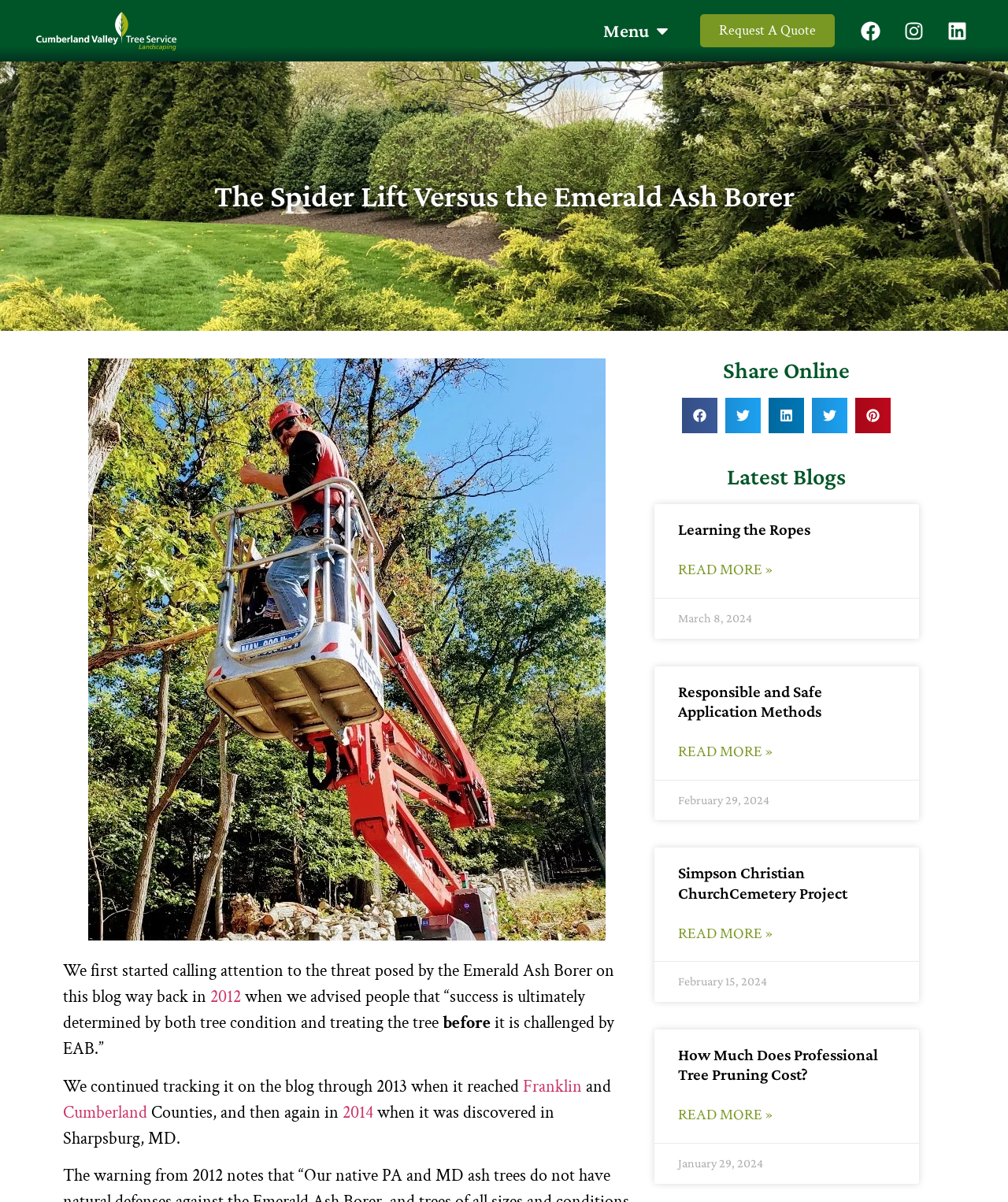What is the topic of the latest blog?
Provide a detailed and well-explained answer to the question.

I found the latest blog by looking at the article section with the most recent date, which is 'March 8, 2024', and the heading 'Learning the Ropes'.